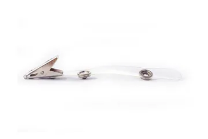Explain the content of the image in detail.

This image showcases a clear 90 mm vinyl strap metal clip designed for securely holding ID cards. The clip features a sturdy metal mechanism at one end and a transparent strap, allowing it to be easily attached to clothing or bags without drawing attention. Ideal for office environments and events, this product helps keep identification visible while offering a sleek and professional appearance. It's sold in packs of 100 and is part of a range of accessories for printed plastic cards, available for $66.00.